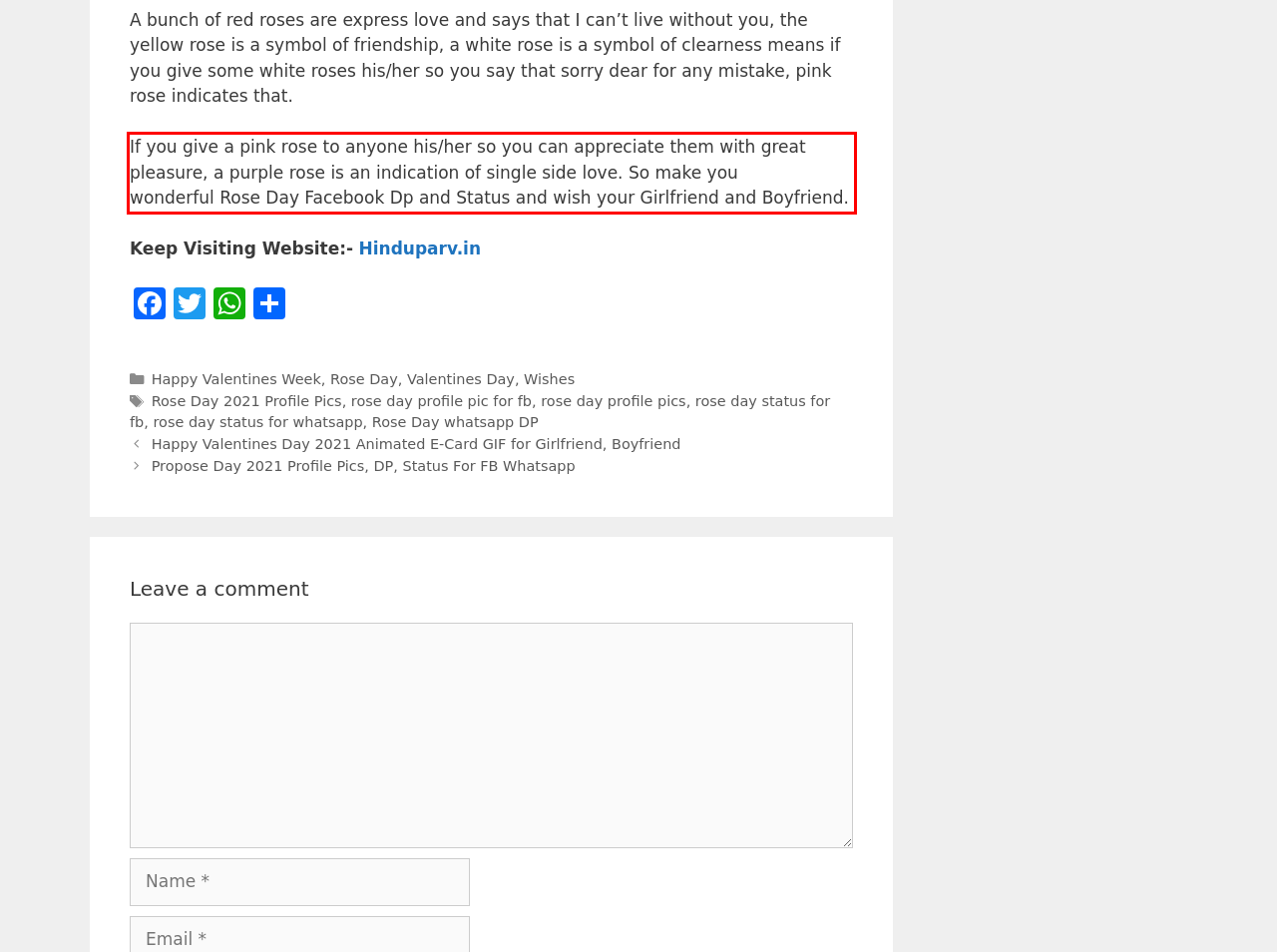Please extract the text content within the red bounding box on the webpage screenshot using OCR.

If you give a pink rose to anyone his/her so you can appreciate them with great pleasure, a purple rose is an indication of single side love. So make you wonderful Rose Day Facebook Dp and Status and wish your Girlfriend and Boyfriend.